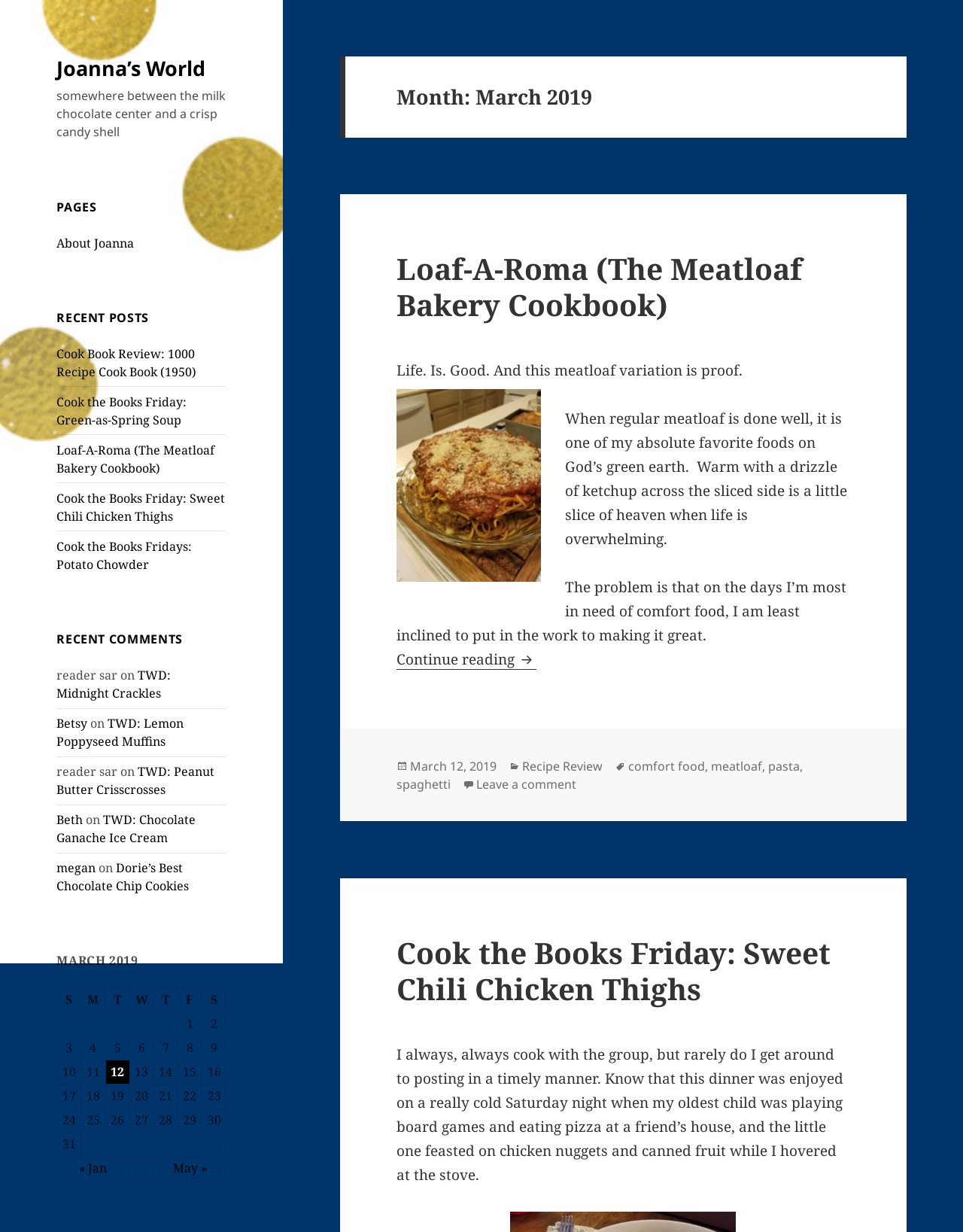Determine the bounding box coordinates for the area that needs to be clicked to fulfill this task: "Check the calendar for March 12, 2019". The coordinates must be given as four float numbers between 0 and 1, i.e., [left, top, right, bottom].

[0.11, 0.861, 0.134, 0.88]